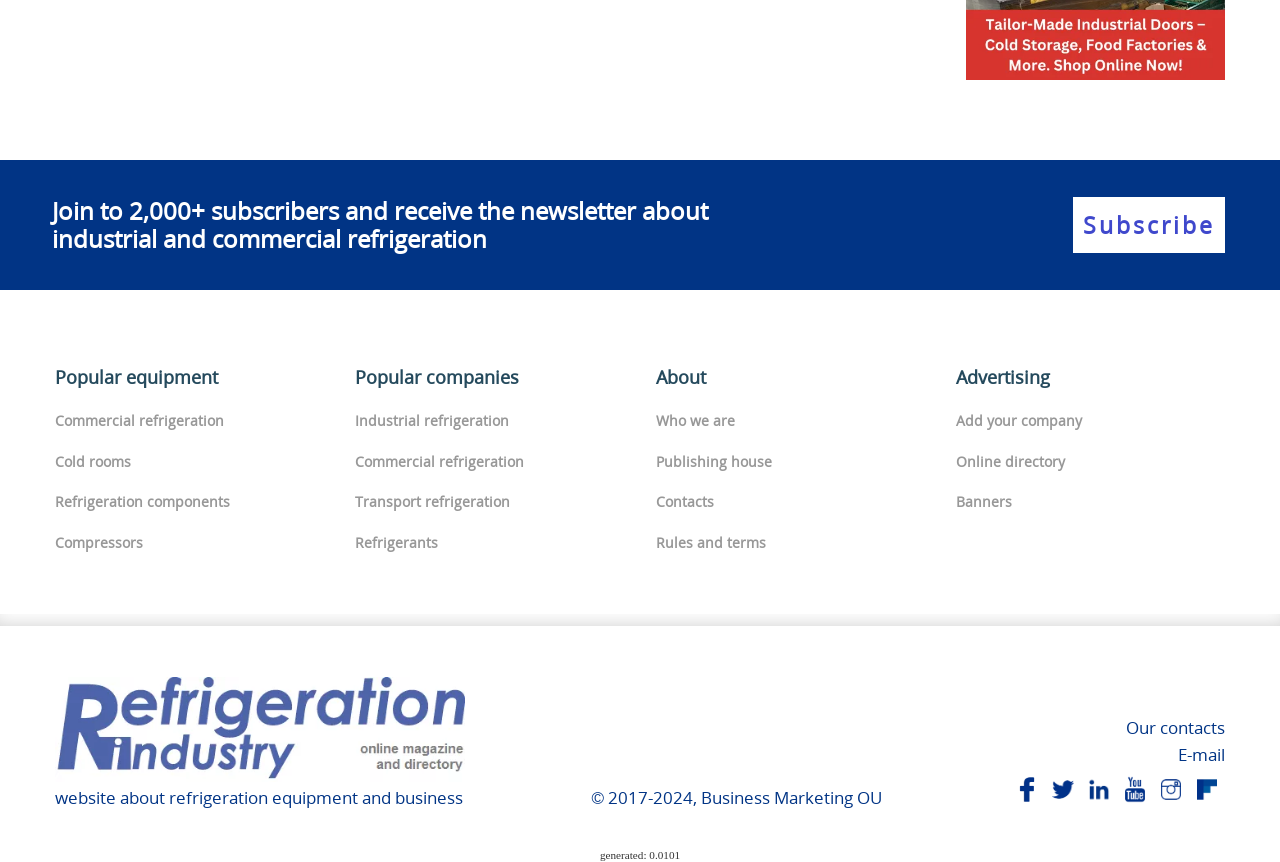Can you find the bounding box coordinates of the area I should click to execute the following instruction: "Subscribe to the newsletter"?

[0.838, 0.229, 0.957, 0.294]